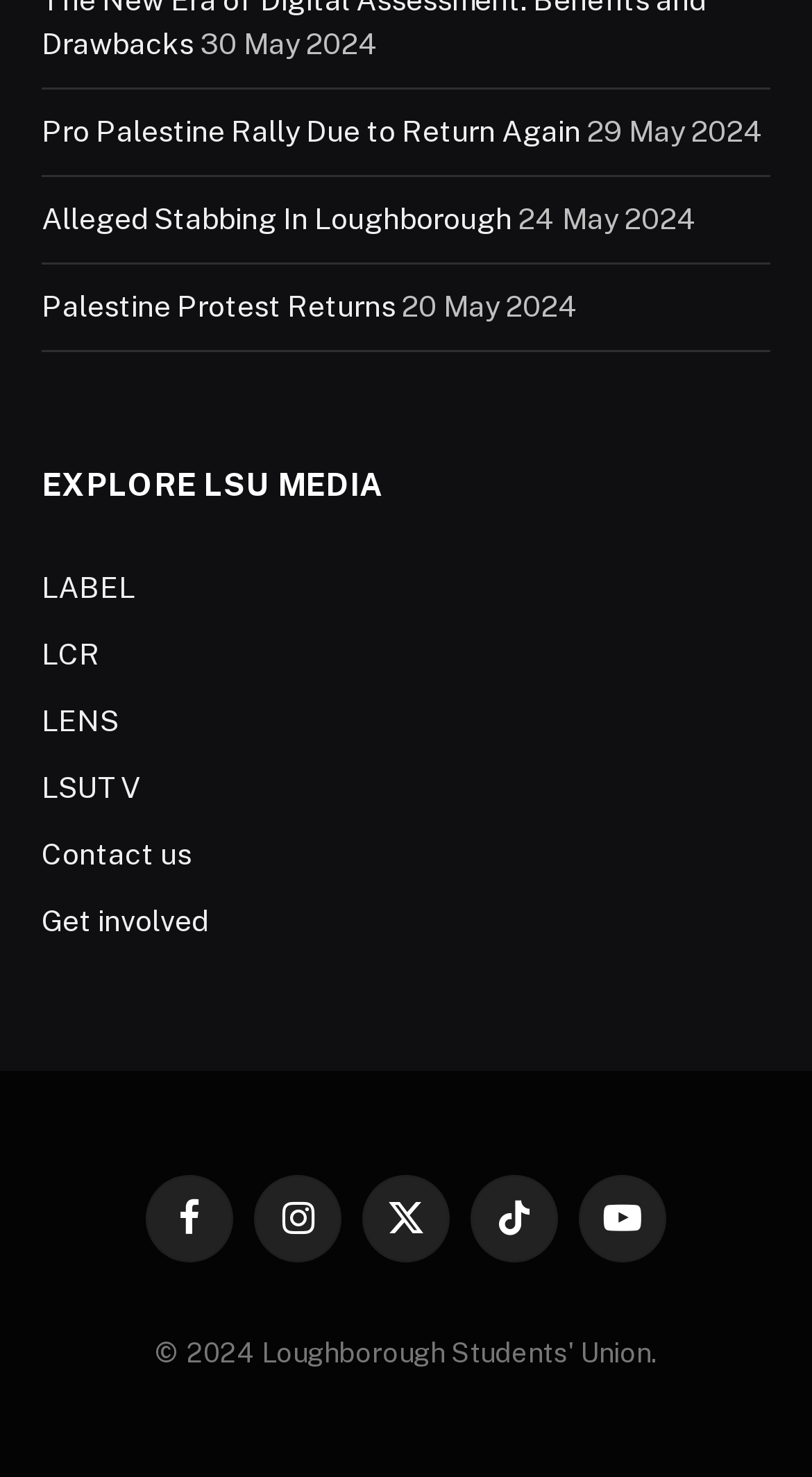Please determine the bounding box coordinates for the element that should be clicked to follow these instructions: "Make online booking".

None